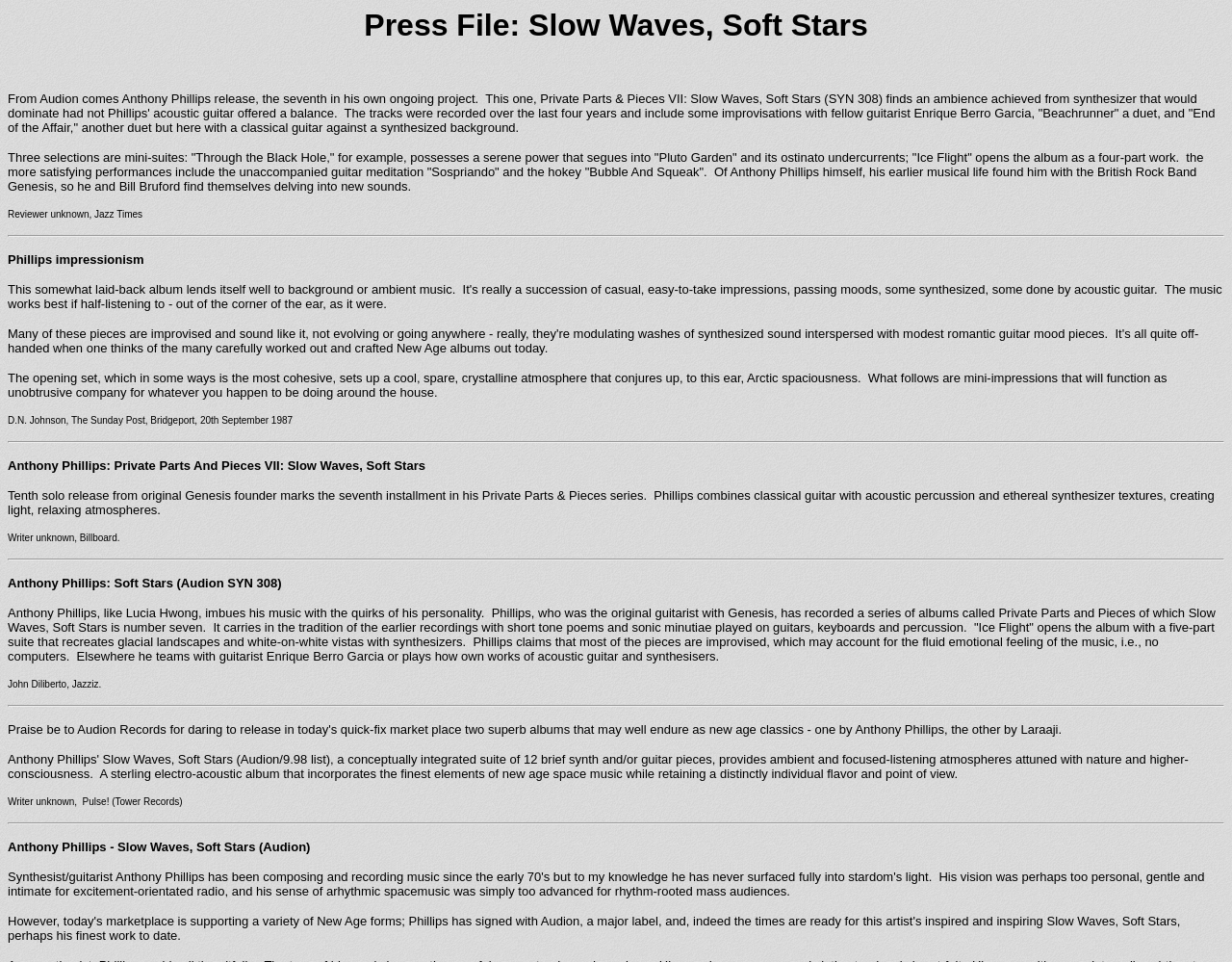Provide a comprehensive caption for the webpage.

The webpage is dedicated to showcasing press reviews for Anthony Phillips' album "Private Parts & Pieces VII: Slow Waves, Soft Stars". At the top, there is a title "Press File: Slow Waves, Soft Stars" followed by a brief description of the album, which sets the tone for the rest of the page.

Below the title, there are several blocks of text, each containing a review from a different publication. The reviews are arranged in a vertical column, with horizontal separators in between to distinguish one review from another. Each review is accompanied by the name of the publication and the date, if available.

The reviews themselves provide a detailed analysis of the album, with some focusing on the musical style and atmosphere, while others discuss Anthony Phillips' background and his approach to music. The text is dense and informative, with no images or other visual elements to break up the content.

The overall structure of the page is simple and easy to follow, with a clear hierarchy of elements and a consistent layout throughout. The use of horizontal separators helps to organize the content and make it easier to read.